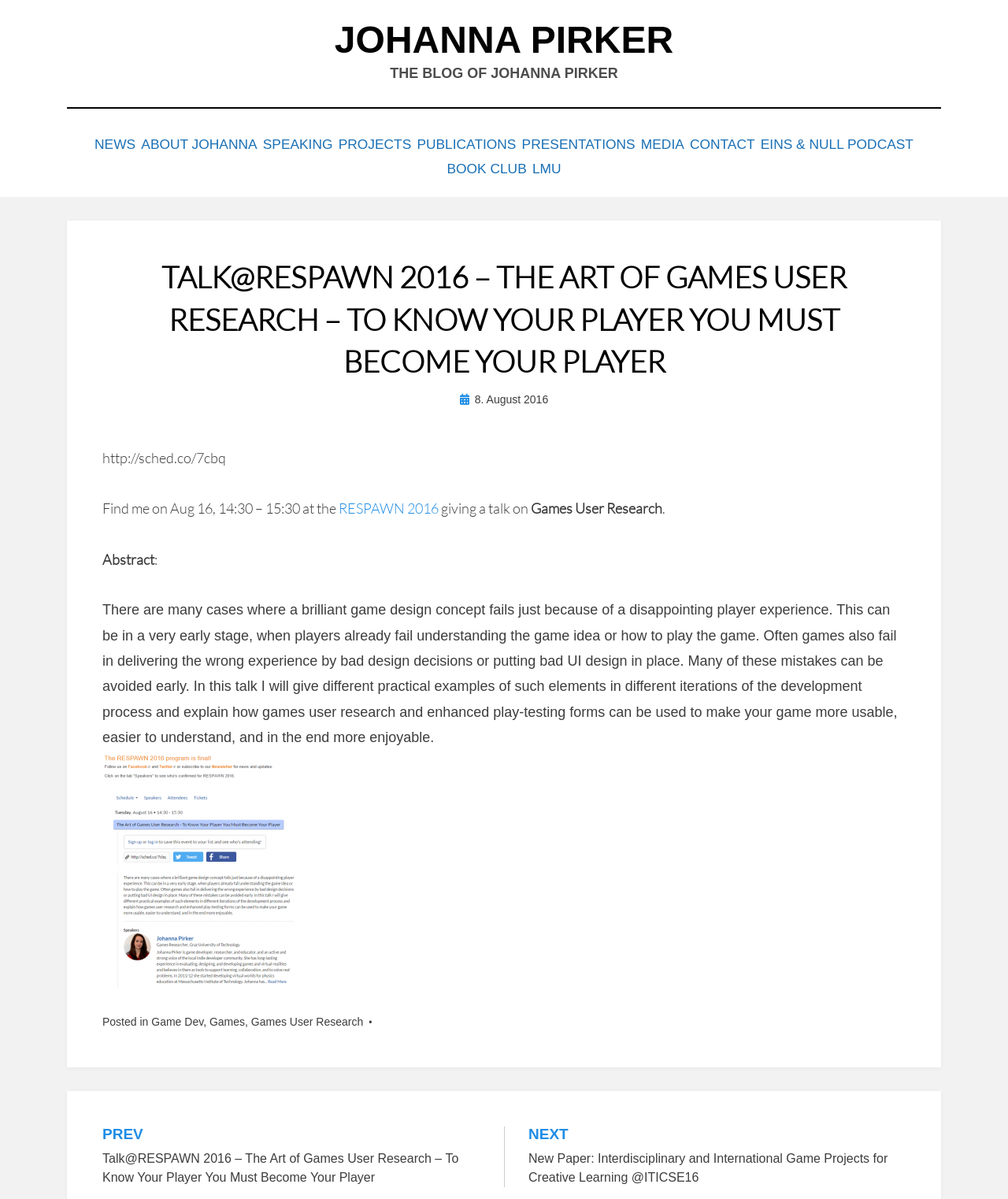Provide a brief response using a word or short phrase to this question:
What is the topic of the talk?

Games User Research